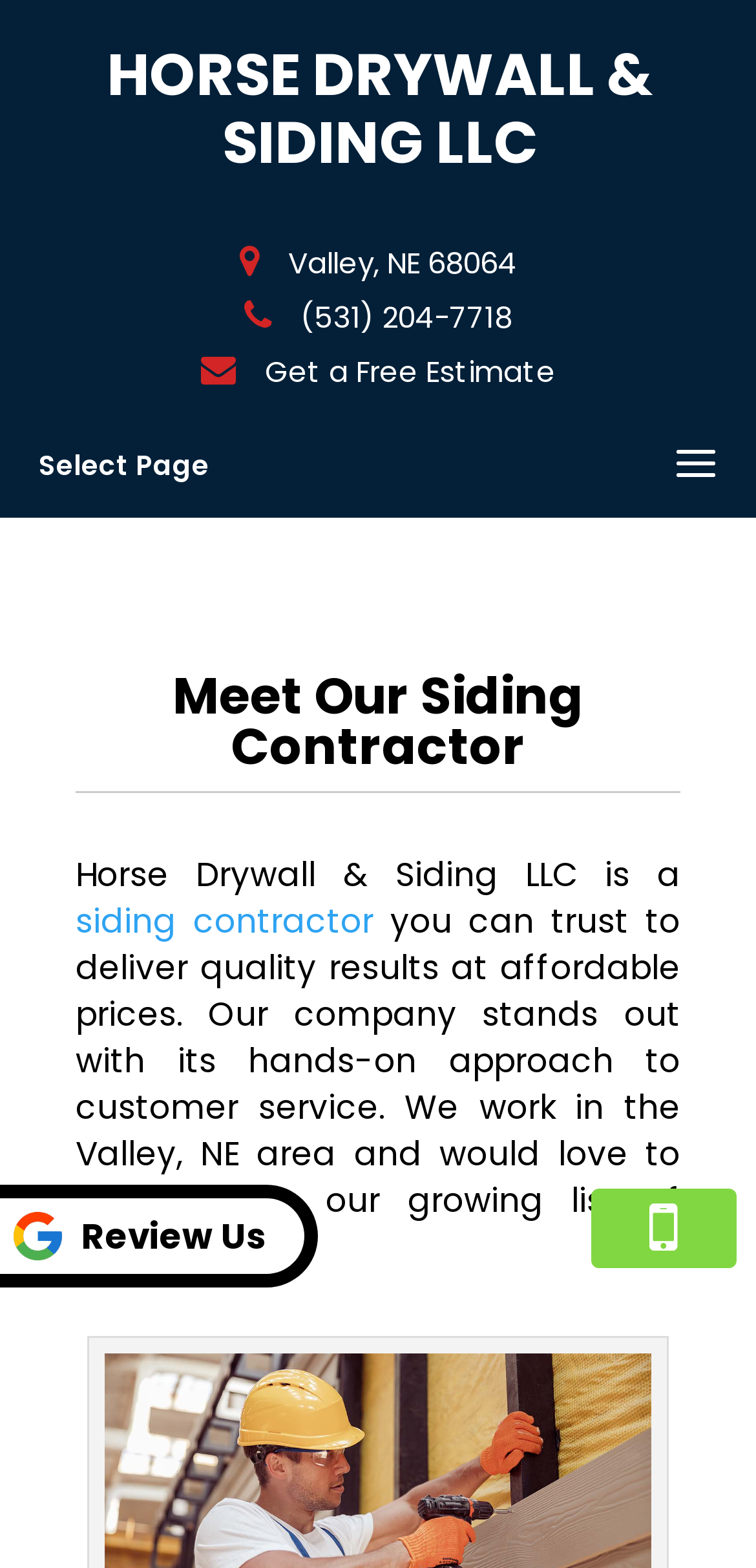Provide the bounding box for the UI element matching this description: "Get a Free Estimate".

[0.35, 0.223, 0.735, 0.251]